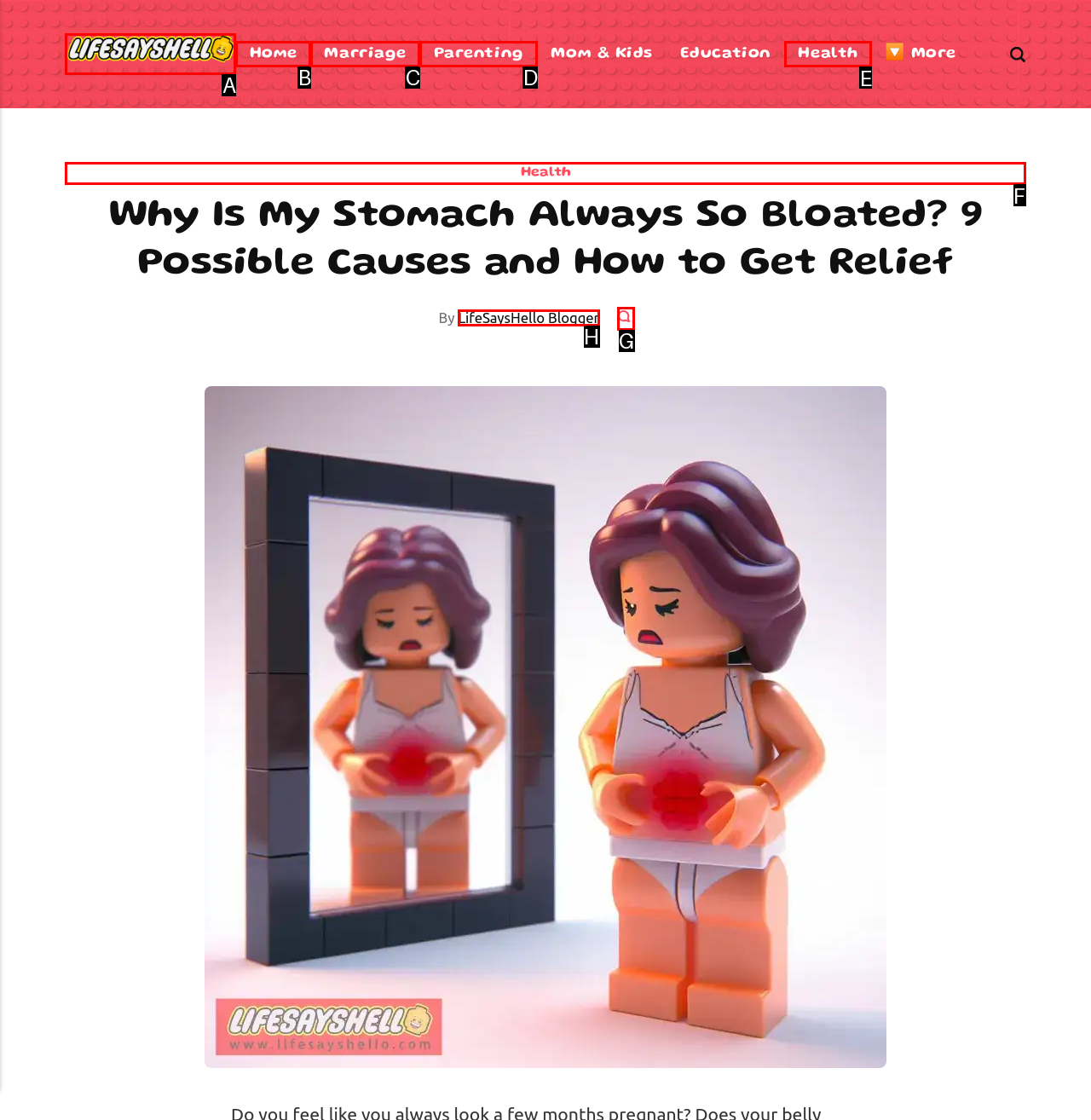Determine the letter of the element to click to accomplish this task: view health articles. Respond with the letter.

E